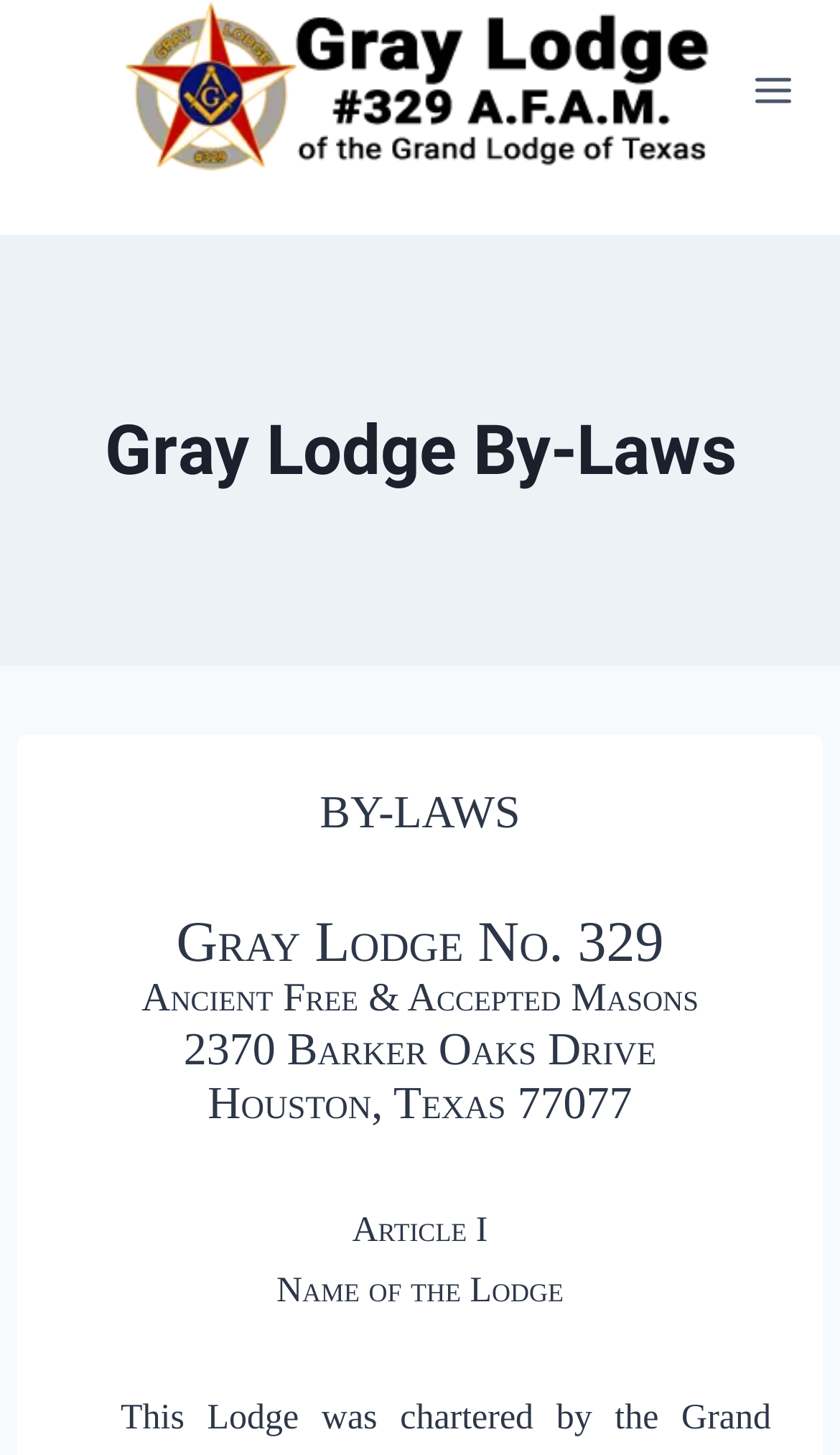Create an elaborate caption for the webpage.

The webpage is about the by-laws of Gray Lodge No. 329, Ancient Free & Accepted Masons. At the top left, there is a link and an image with the same name, "Gray Masonic Lodge No. 329", which occupies a significant portion of the top section. To the right of the image, there is a button labeled "Open menu". 

Below the image, there is a heading "Gray Lodge By-Laws" that spans across the page. Under this heading, there are six lines of text. The first line reads "BY-LAWS", followed by "Gray Lodge No. 329" on the next line. The third line states "Ancient Free & Accepted Masons", and the fourth line provides the address "2370 Barker Oaks Drive". The fifth line lists the location as "Houston, Texas 77077". The last line under the heading is "Article I Name of the Lodge".